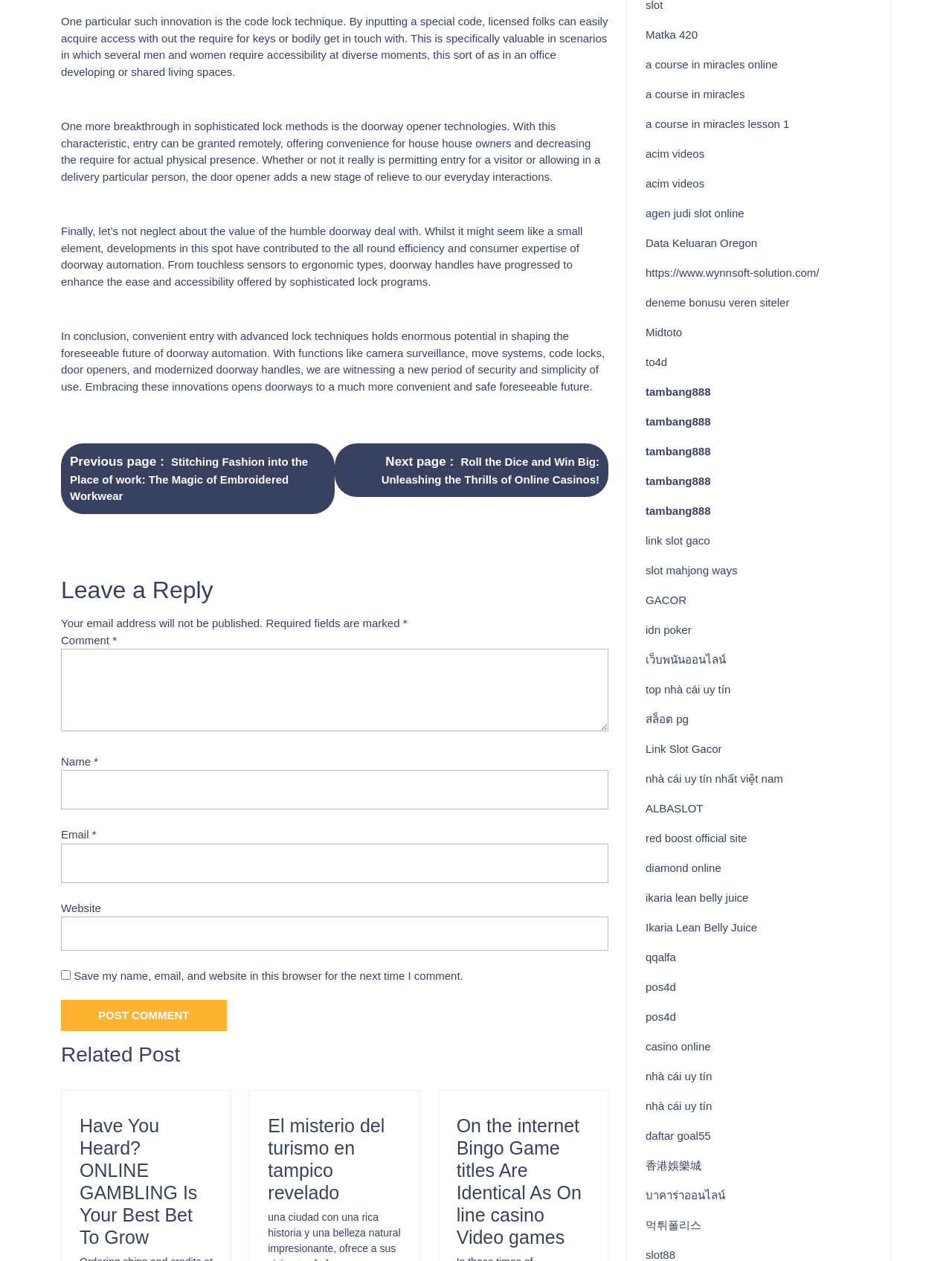What is the text of the last link in the webpage?
Please ensure your answer is as detailed and informative as possible.

I looked at the links at the bottom of the webpage and found the last link, which has the text 'slot88'.